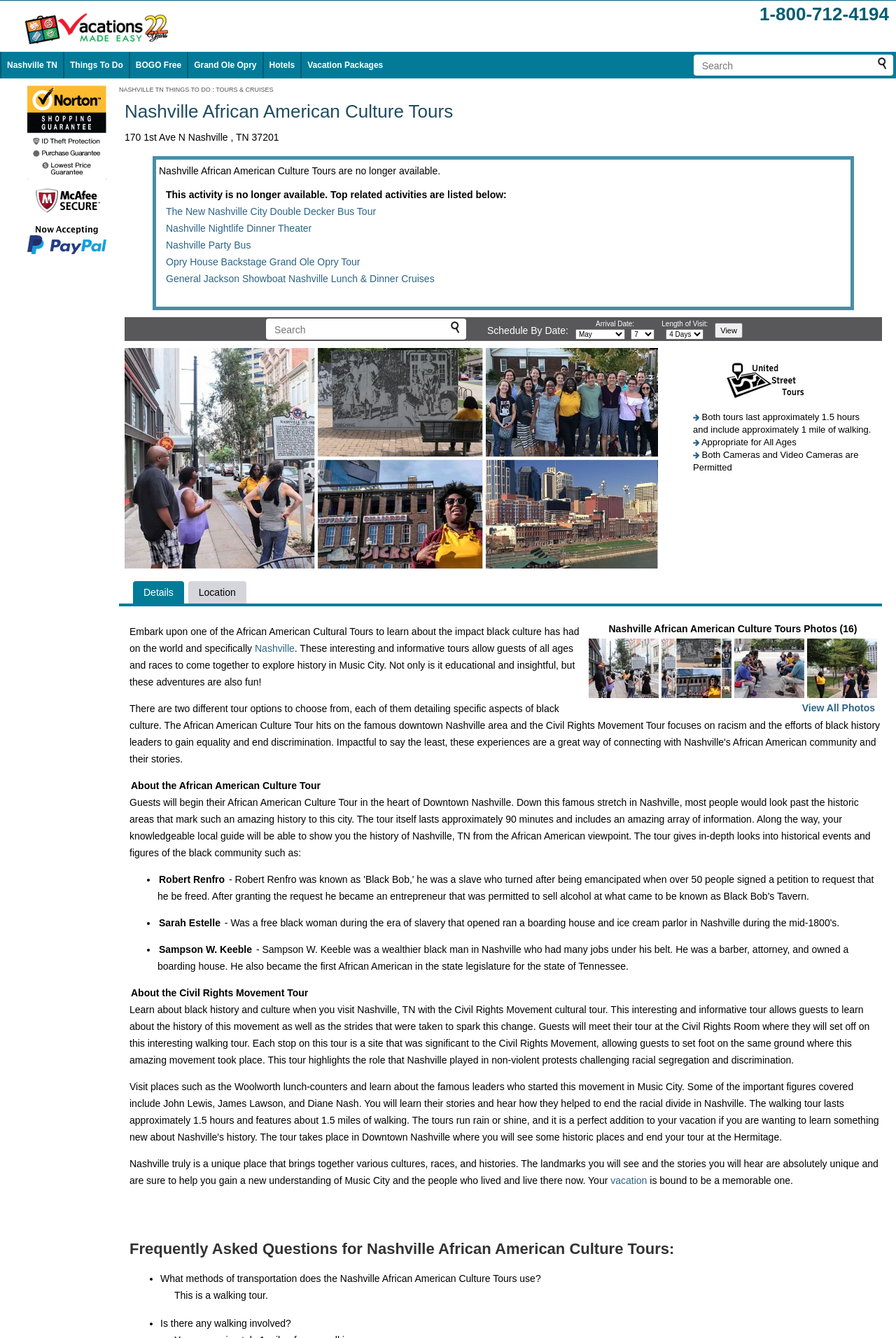Identify the bounding box coordinates for the region to click in order to carry out this instruction: "Get details about the tour". Provide the coordinates using four float numbers between 0 and 1, formatted as [left, top, right, bottom].

[0.16, 0.439, 0.194, 0.447]